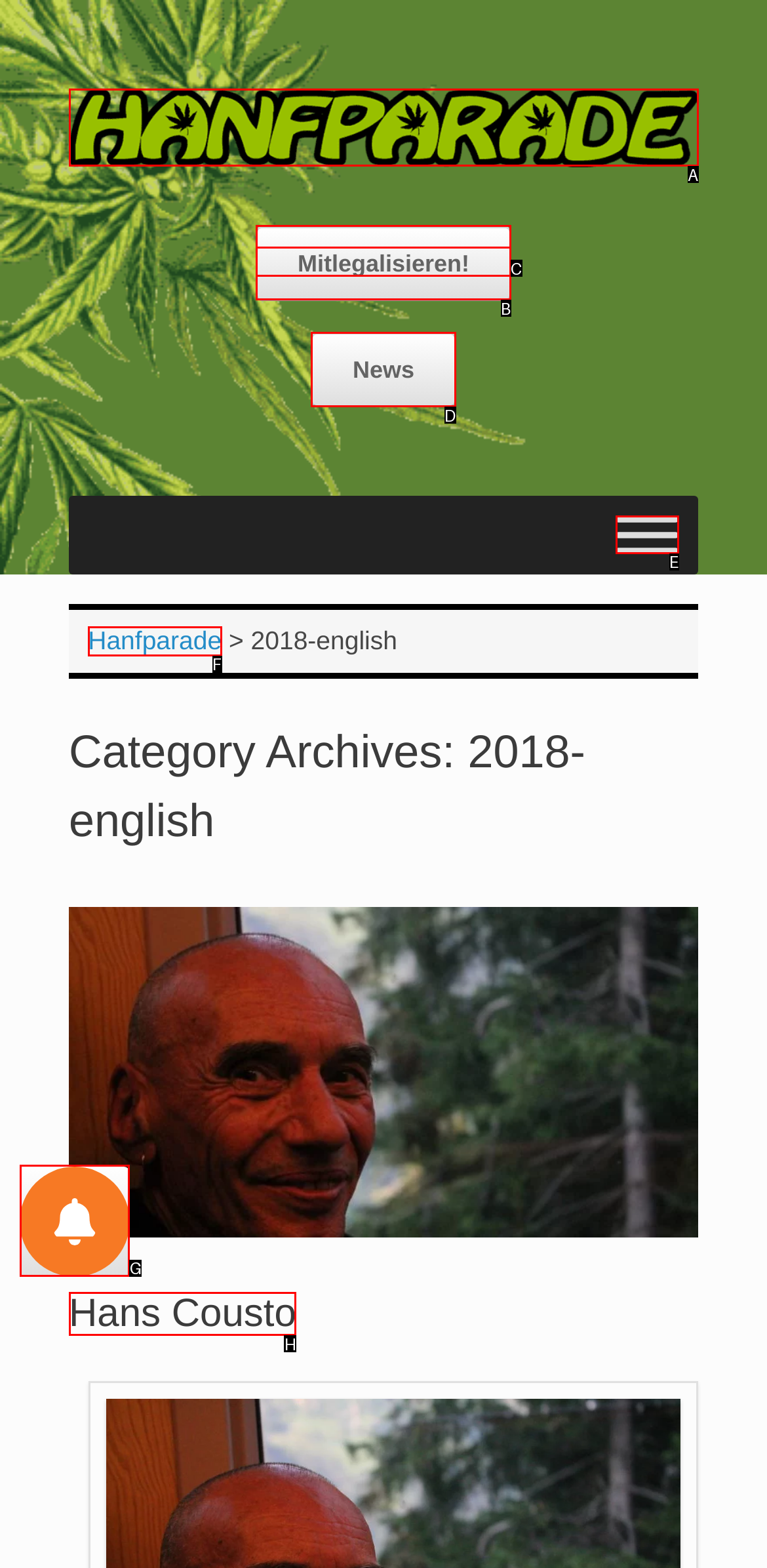Indicate which lettered UI element to click to fulfill the following task: Change notification settings
Provide the letter of the correct option.

G